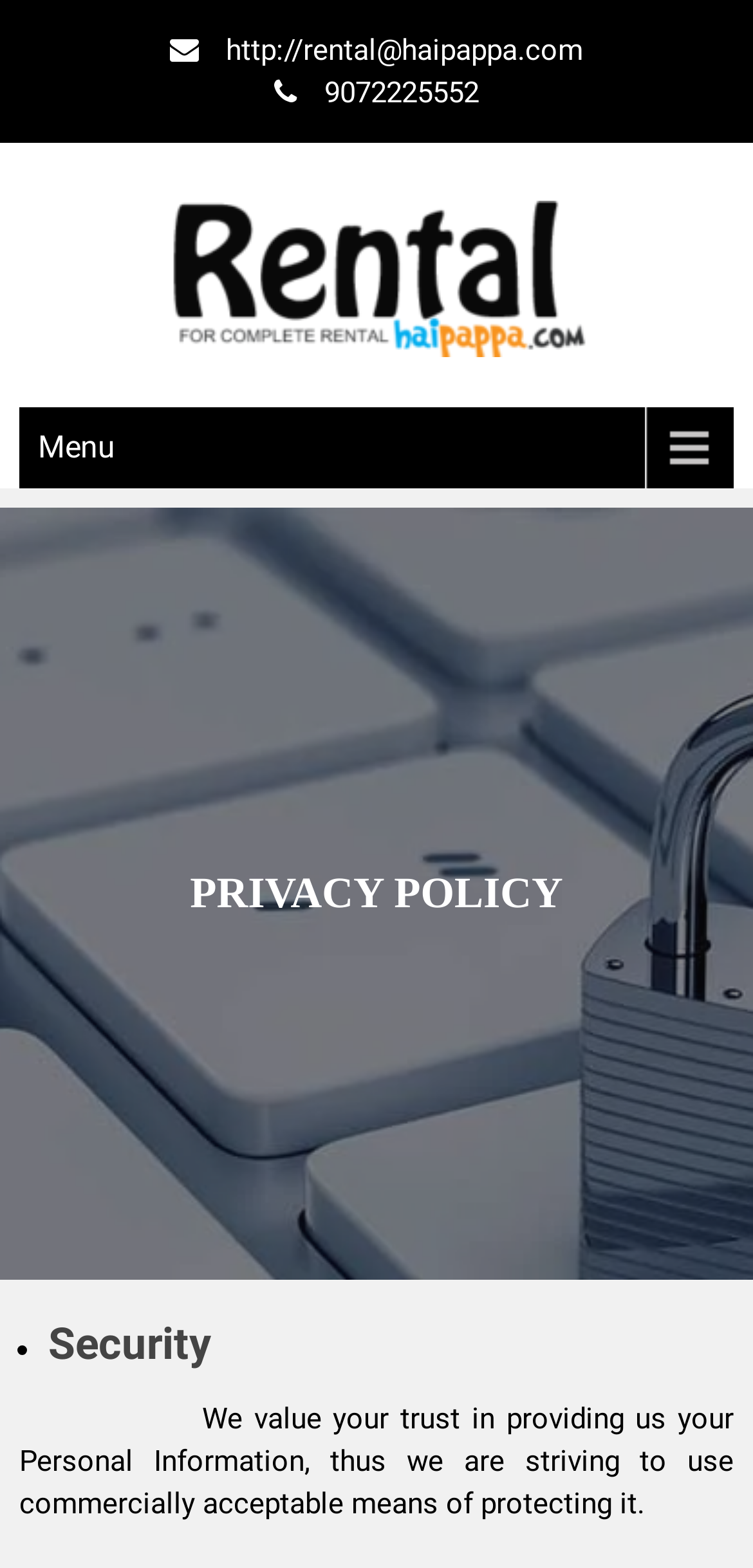What is the URL of the link at the top-left of the webpage?
Please utilize the information in the image to give a detailed response to the question.

I found the URL by looking at the link element with the bounding box coordinates [0.3, 0.021, 0.774, 0.043], which contains the URL 'http://rental@haipappa.com'.